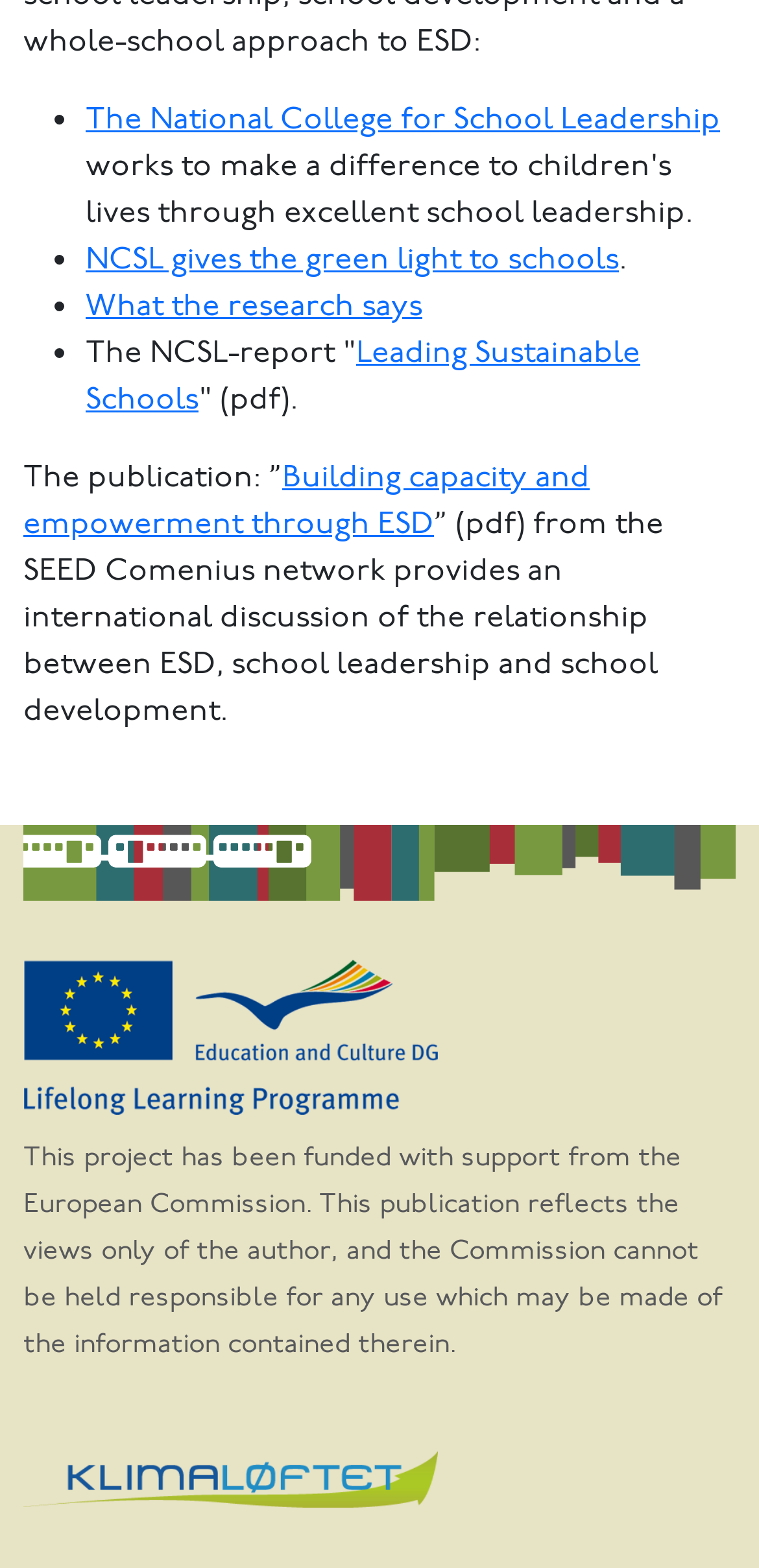From the screenshot, find the bounding box of the UI element matching this description: "What the research says". Supply the bounding box coordinates in the form [left, top, right, bottom], each a float between 0 and 1.

[0.113, 0.183, 0.556, 0.207]